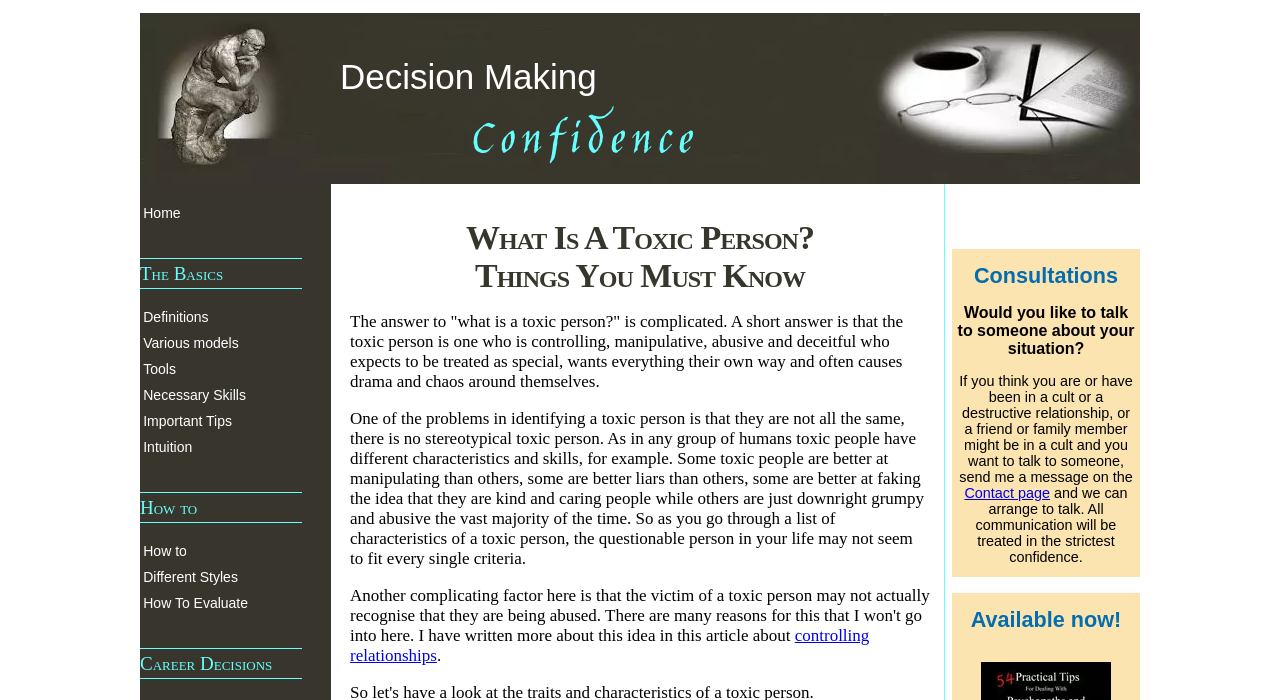Identify the bounding box coordinates of the clickable section necessary to follow the following instruction: "Explore 'Definitions'". The coordinates should be presented as four float numbers from 0 to 1, i.e., [left, top, right, bottom].

[0.109, 0.435, 0.241, 0.471]